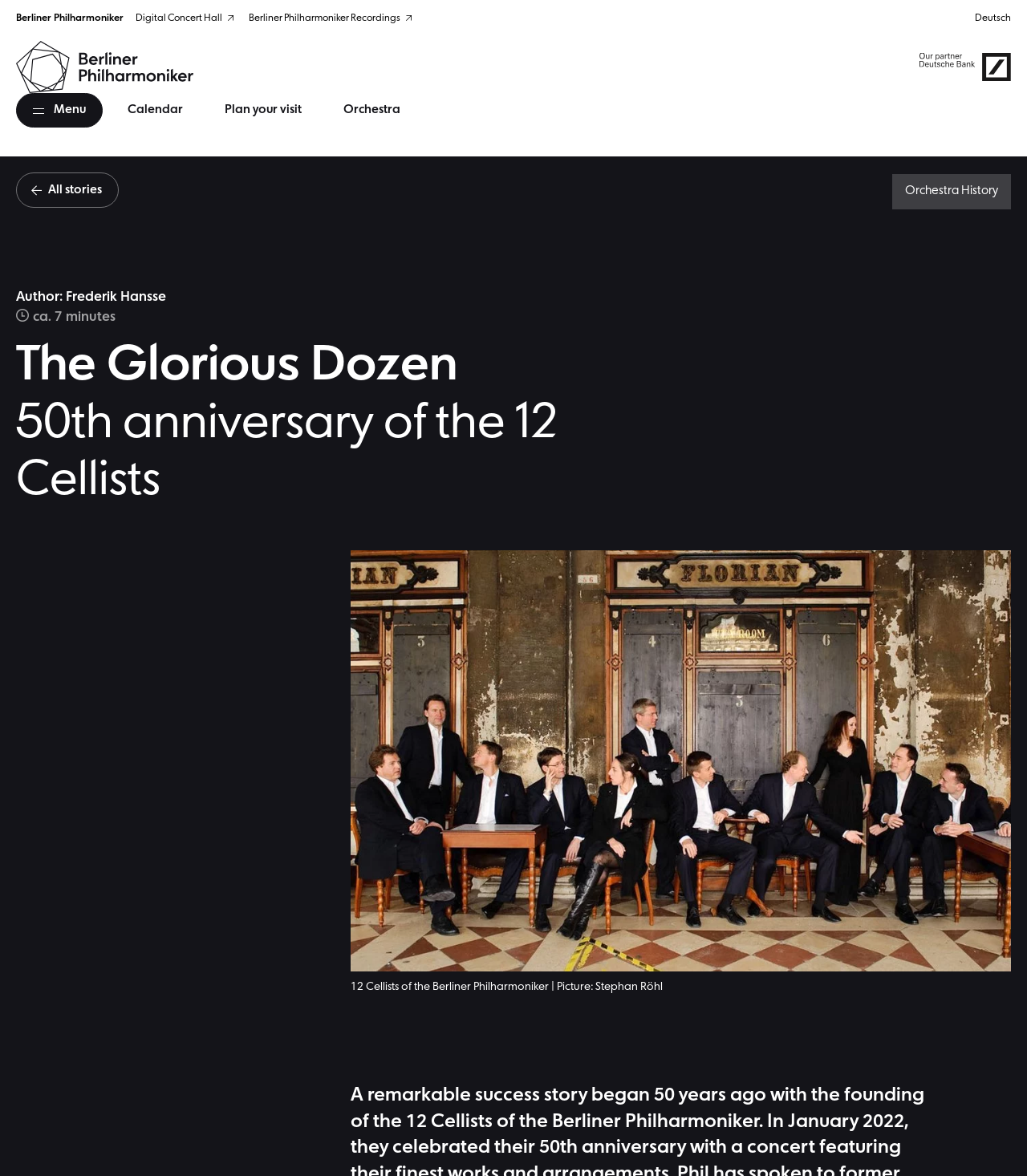What is the name of the author of the article?
Provide a short answer using one word or a brief phrase based on the image.

Frederik Hansse